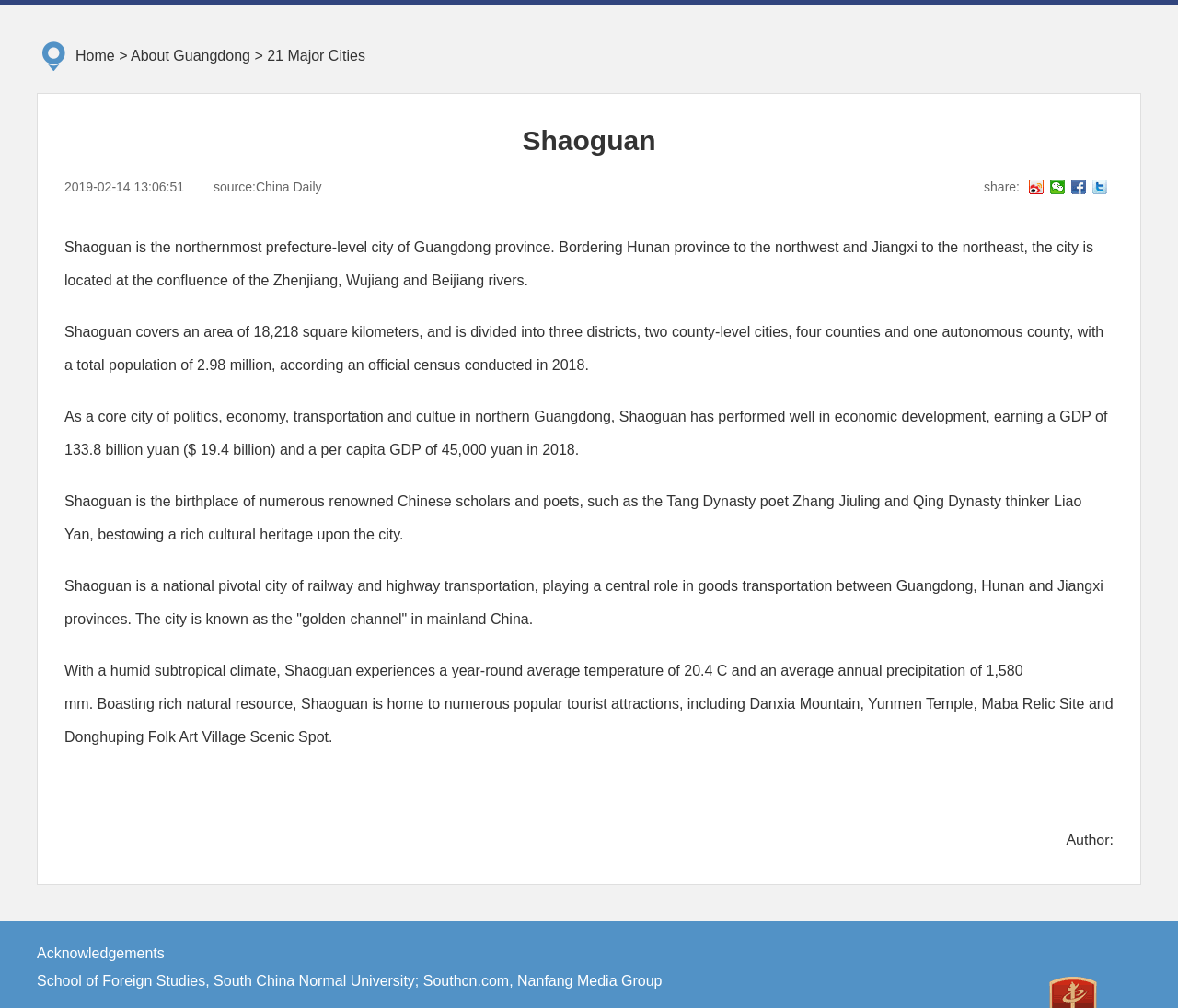Please find the bounding box for the following UI element description. Provide the coordinates in (top-left x, top-left y, bottom-right x, bottom-right y) format, with values between 0 and 1: 21 Major Cities

[0.227, 0.047, 0.31, 0.063]